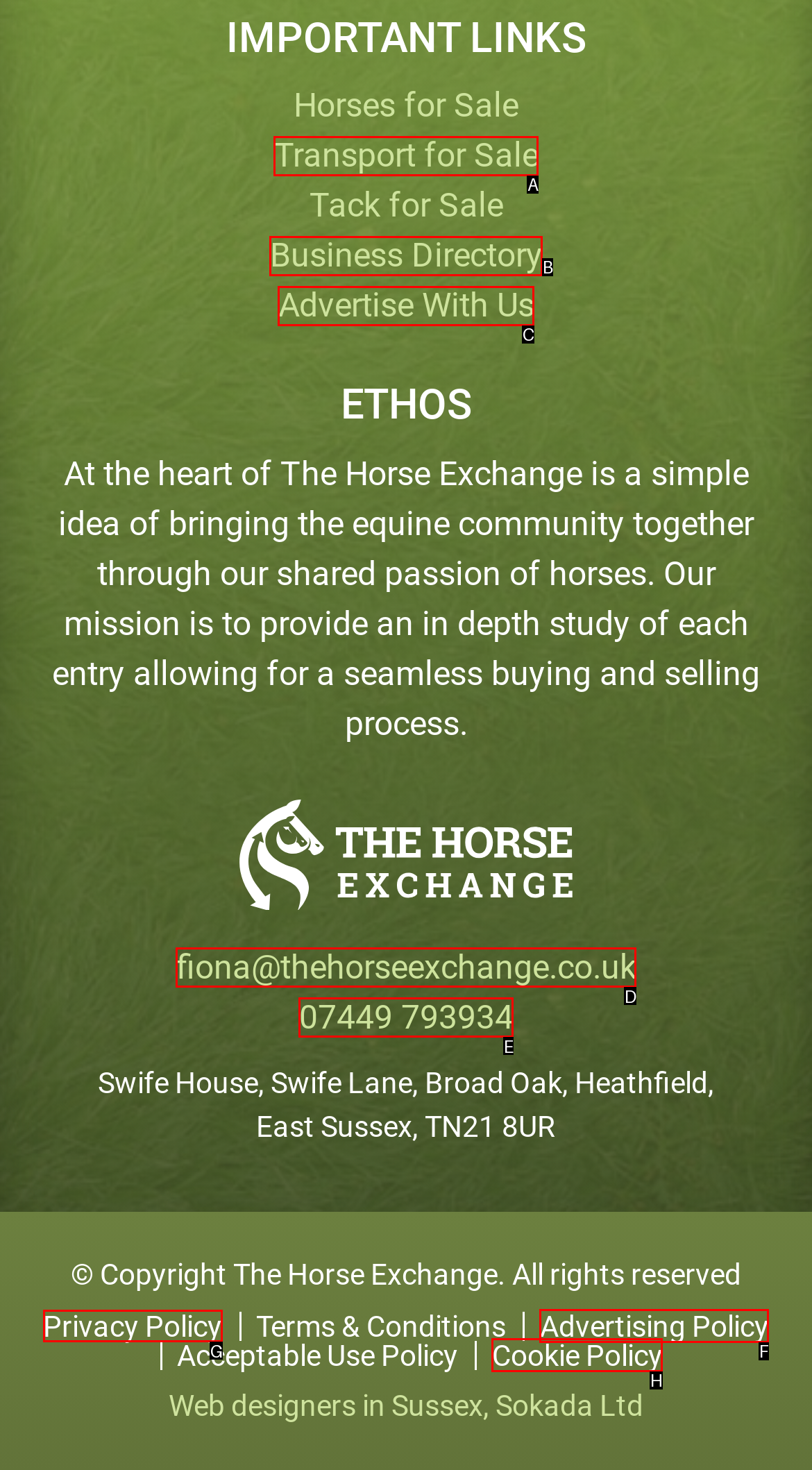Identify the correct lettered option to click in order to perform this task: Read Privacy Policy. Respond with the letter.

G